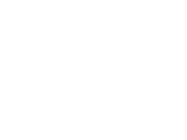What field of study is the product relevant to?
Carefully examine the image and provide a detailed answer to the question.

The image effectively represents the product's purpose and its relevance in the field of genomic studies, appealing to researchers and laboratories focused on advanced cancer diagnostics.